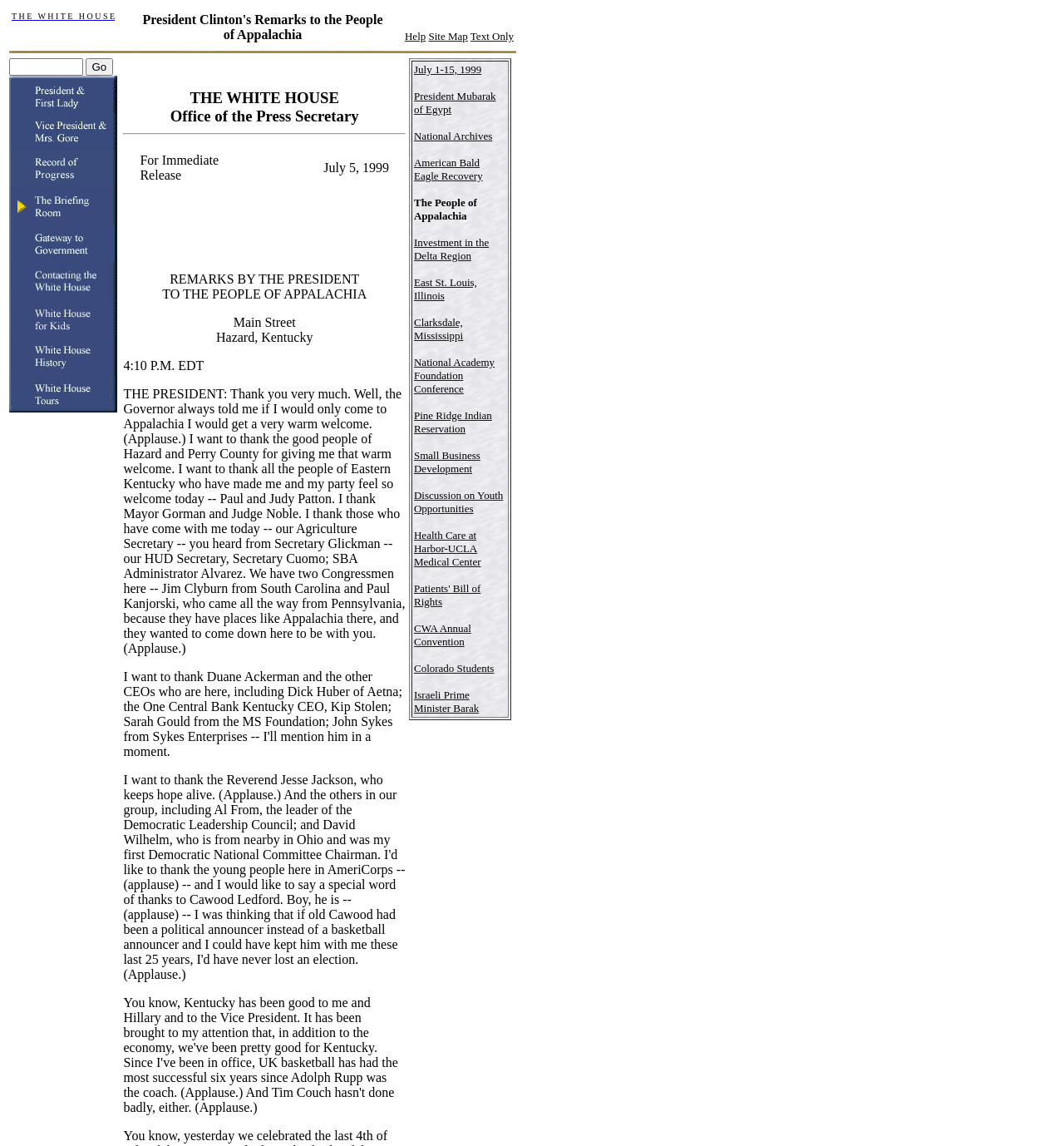Determine the bounding box coordinates of the region to click in order to accomplish the following instruction: "Click the 'Text Only' link". Provide the coordinates as four float numbers between 0 and 1, specifically [left, top, right, bottom].

[0.442, 0.026, 0.483, 0.037]